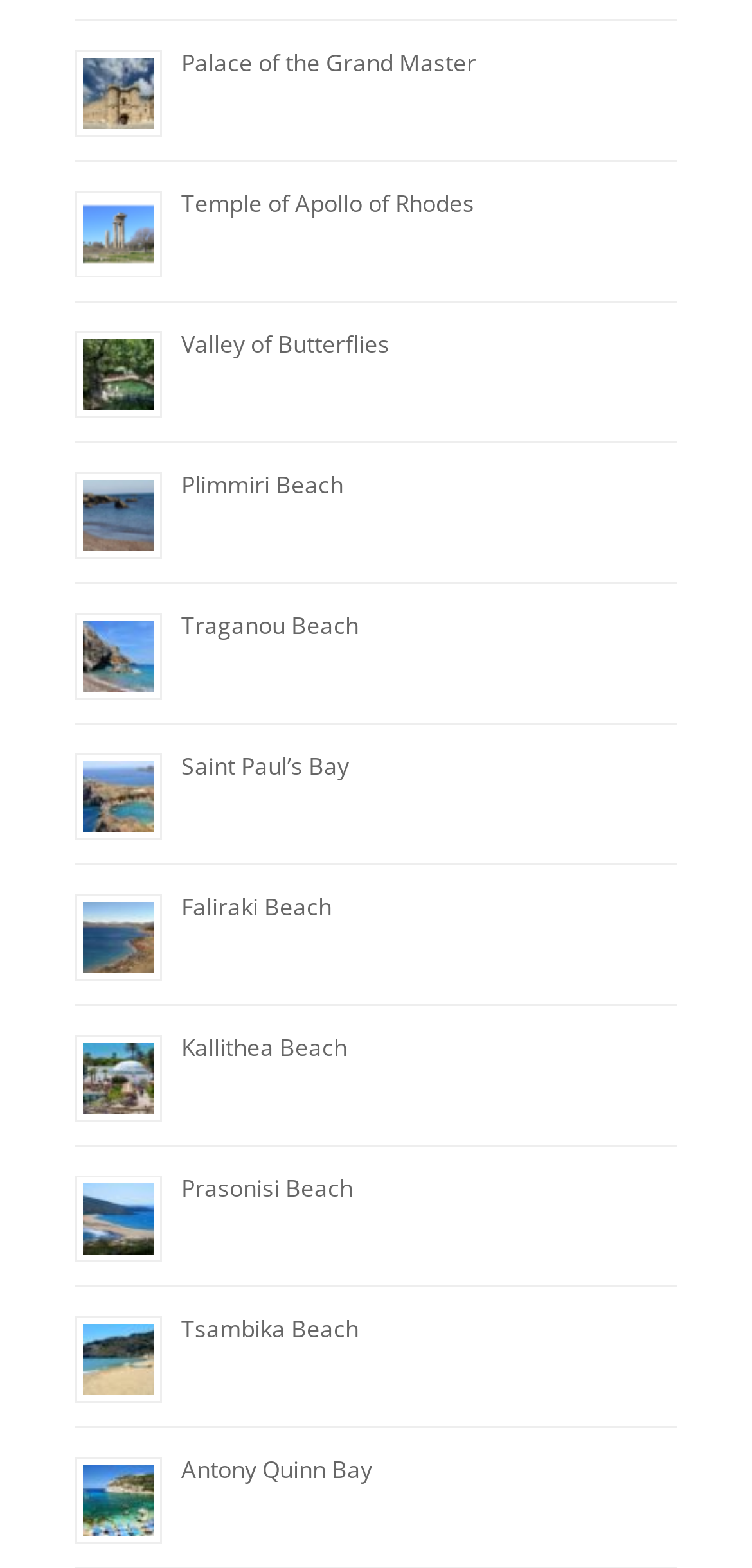How many beaches are listed?
Refer to the image and give a detailed answer to the question.

I counted the number of headings and links that correspond to beach names, and there are 10 of them.